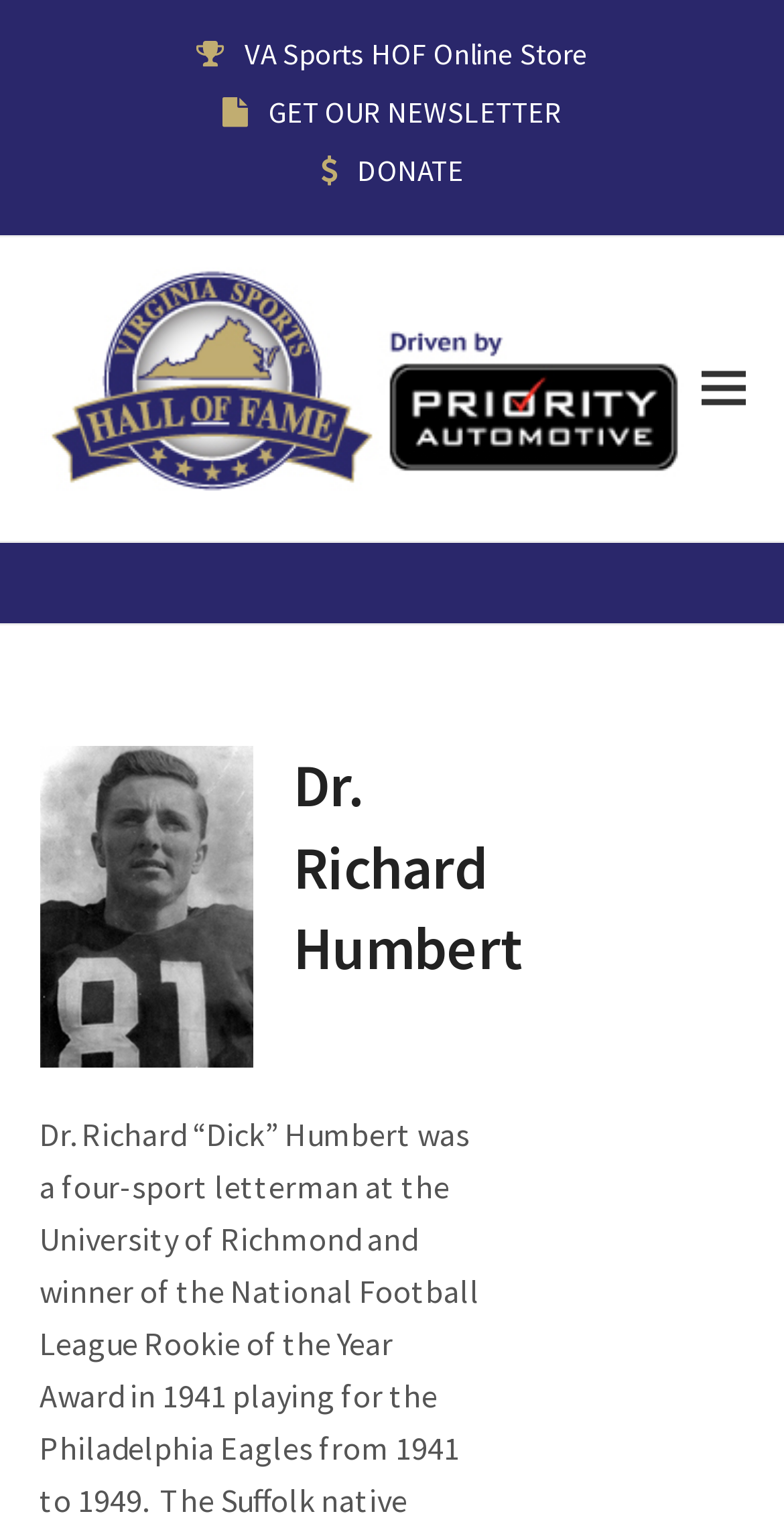What is the purpose of the 'DONATE' button?
Based on the visual information, provide a detailed and comprehensive answer.

I inferred the answer by looking at the link element with the text 'DONATE' which is a call-to-action element, and by understanding the common purpose of such elements on webpages, which is to allow users to make a donation to the associated organization.